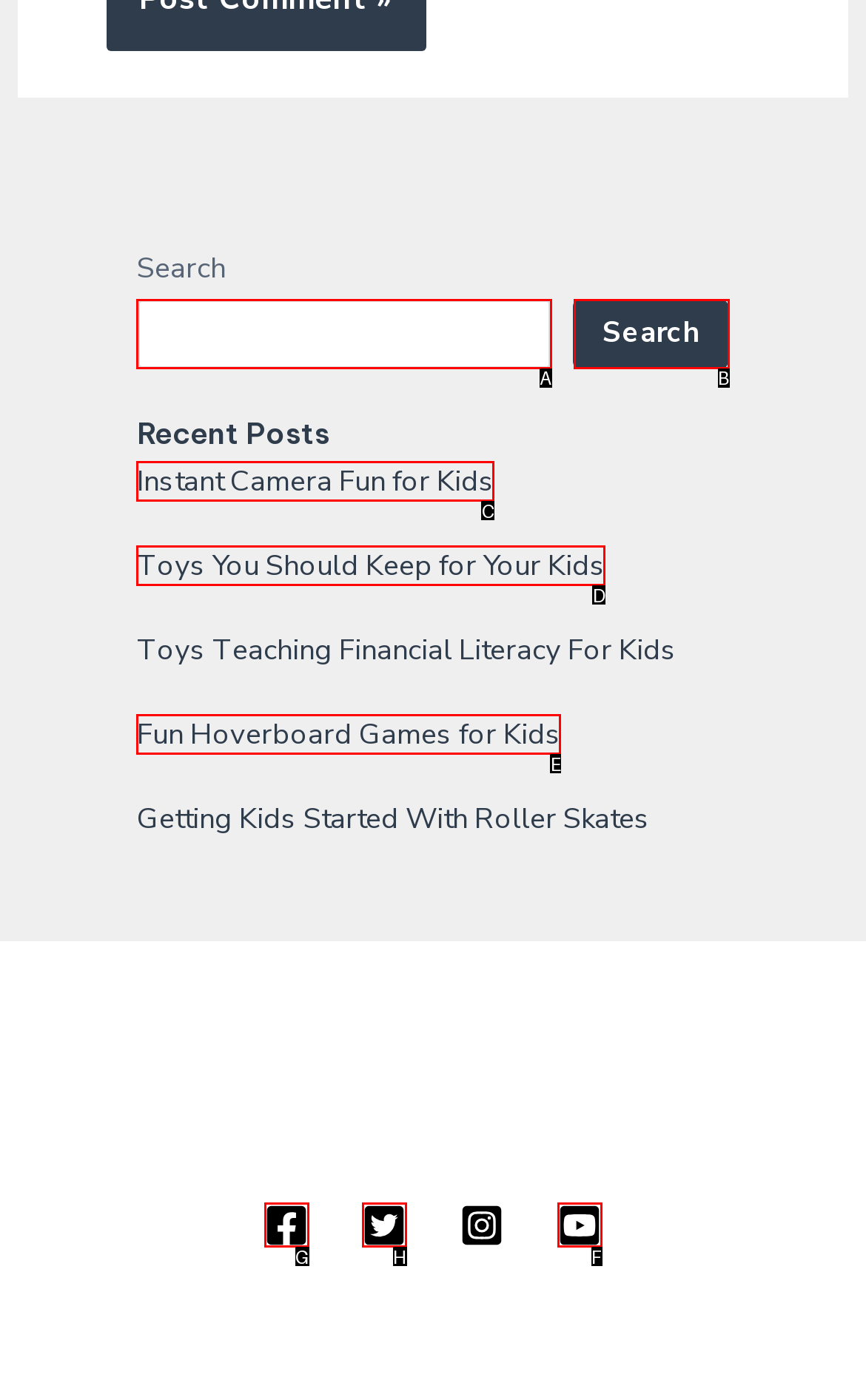Which letter corresponds to the correct option to complete the task: go to YouTube channel?
Answer with the letter of the chosen UI element.

F